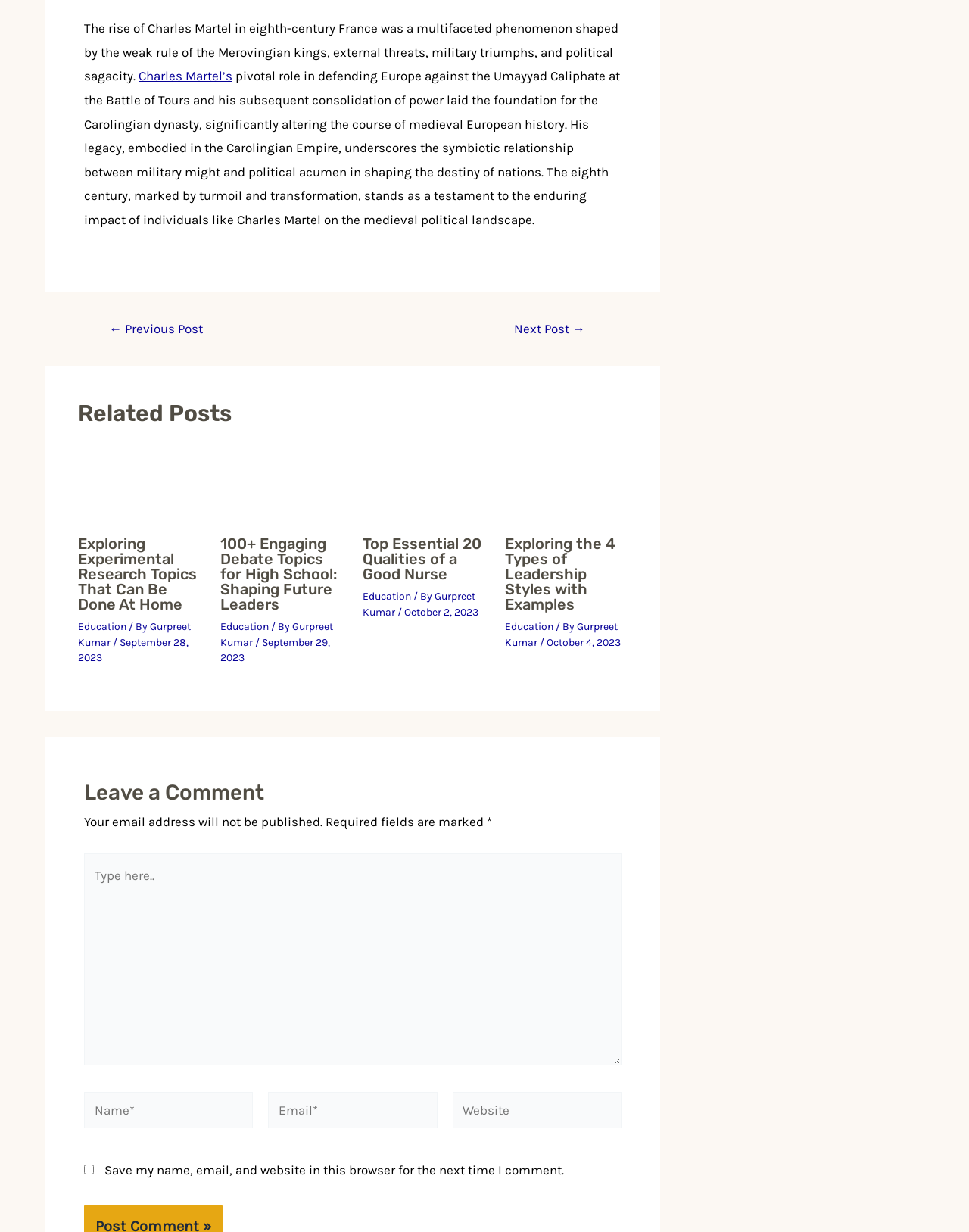Based on the element description: "Education", identify the bounding box coordinates for this UI element. The coordinates must be four float numbers between 0 and 1, listed as [left, top, right, bottom].

[0.374, 0.479, 0.424, 0.489]